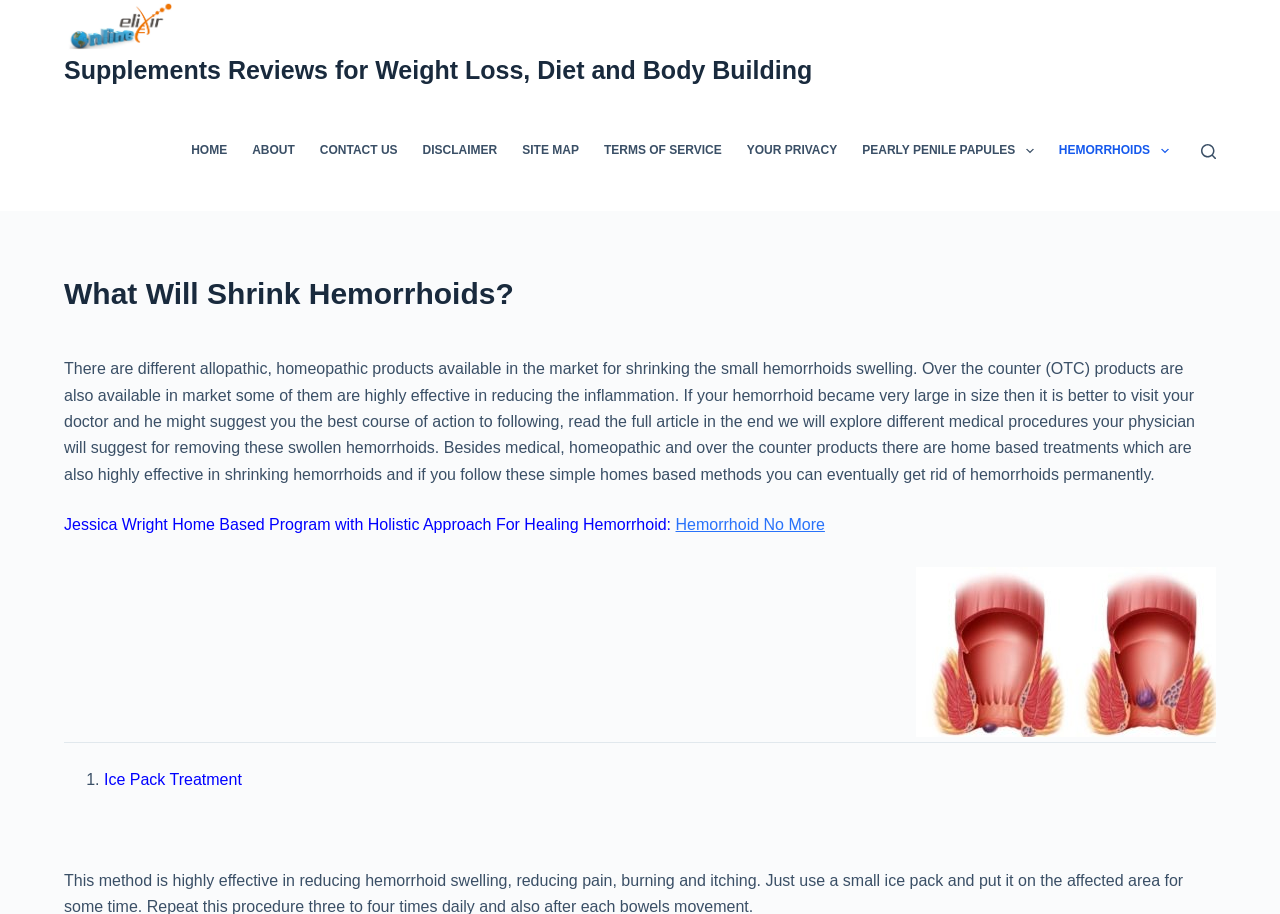Offer an in-depth caption of the entire webpage.

The webpage is about shrinking hemorrhoids, with a focus on home remedies and medical procedures. At the top, there is a navigation menu with links to various sections of the website, including "HOME", "ABOUT", "CONTACT US", and more. Below the navigation menu, there is a header section with a title "What Will Shrink Hemorrhoids?" and a brief introduction to the topic.

To the right of the header section, there is a search button. Below the header section, there is a long paragraph of text that discusses different allopathic, homeopathic, and over-the-counter products available for shrinking hemorrhoids, as well as the importance of visiting a doctor if the hemorrhoid becomes too large. The text also mentions home-based treatments that can be effective in shrinking hemorrhoids.

Further down the page, there is a section that promotes a home-based program called "Hemorrhoid No More" by Jessica Wright, which takes a holistic approach to healing hemorrhoids. Below this section, there is a large image related to the topic of shrinking hemorrhoids.

The page also features a list of home remedies, with the first item being "Ice Pack Treatment". Each list item is marked with a number and has a brief description of the remedy. There are likely more list items below the fold. Throughout the page, there are several links to other related topics, including "Pearly Penile Papules", "Diabetes", "Eczema", and "Fibroids".